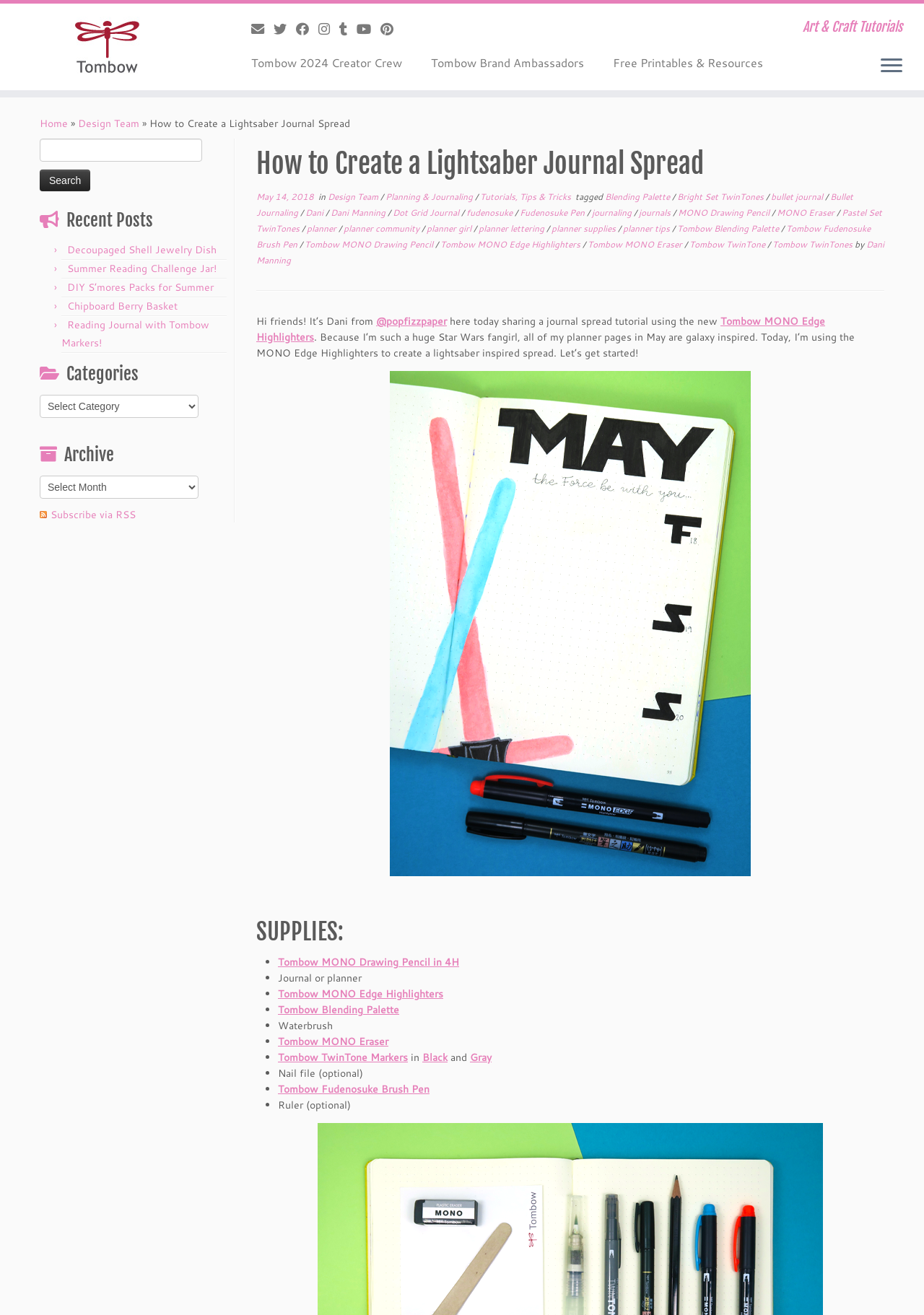What is the purpose of the 'Search for:' textbox?
From the screenshot, supply a one-word or short-phrase answer.

Search the blog